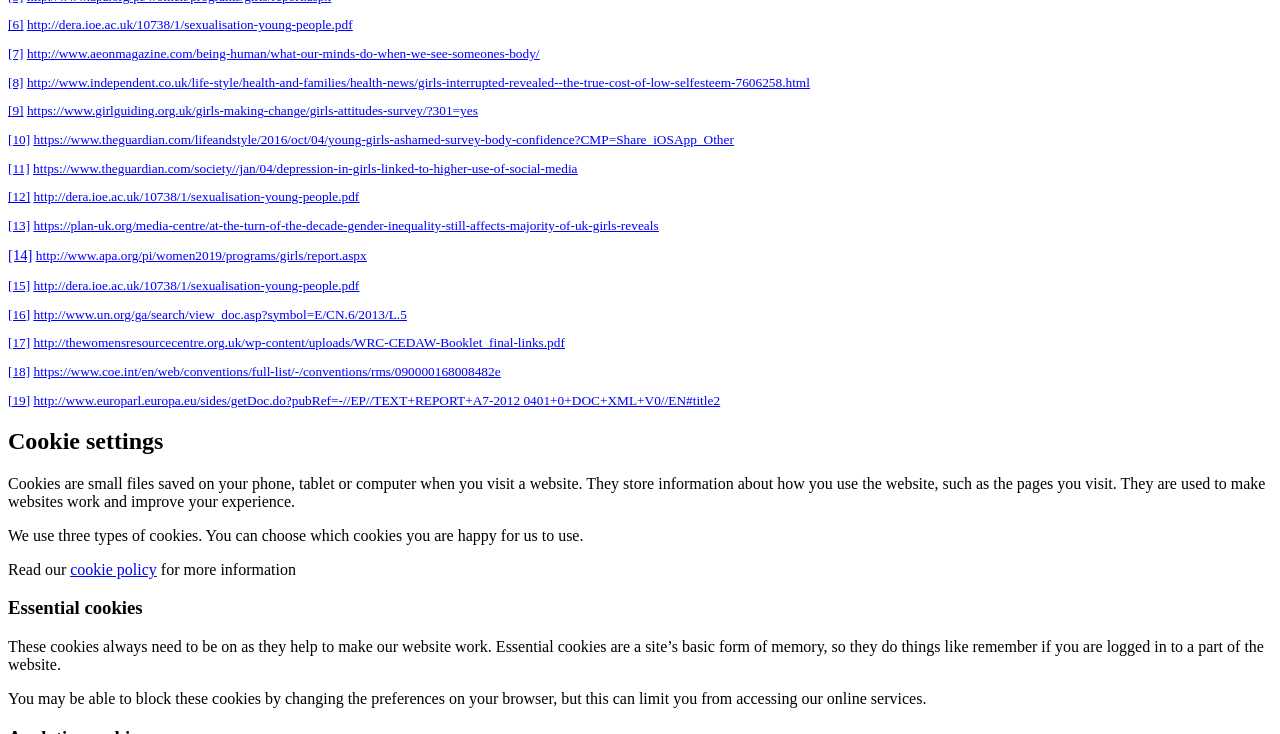Please specify the bounding box coordinates in the format (top-left x, top-left y, bottom-right x, bottom-right y), with values ranging from 0 to 1. Identify the bounding box for the UI component described as follows: Al Sharpton for President

None